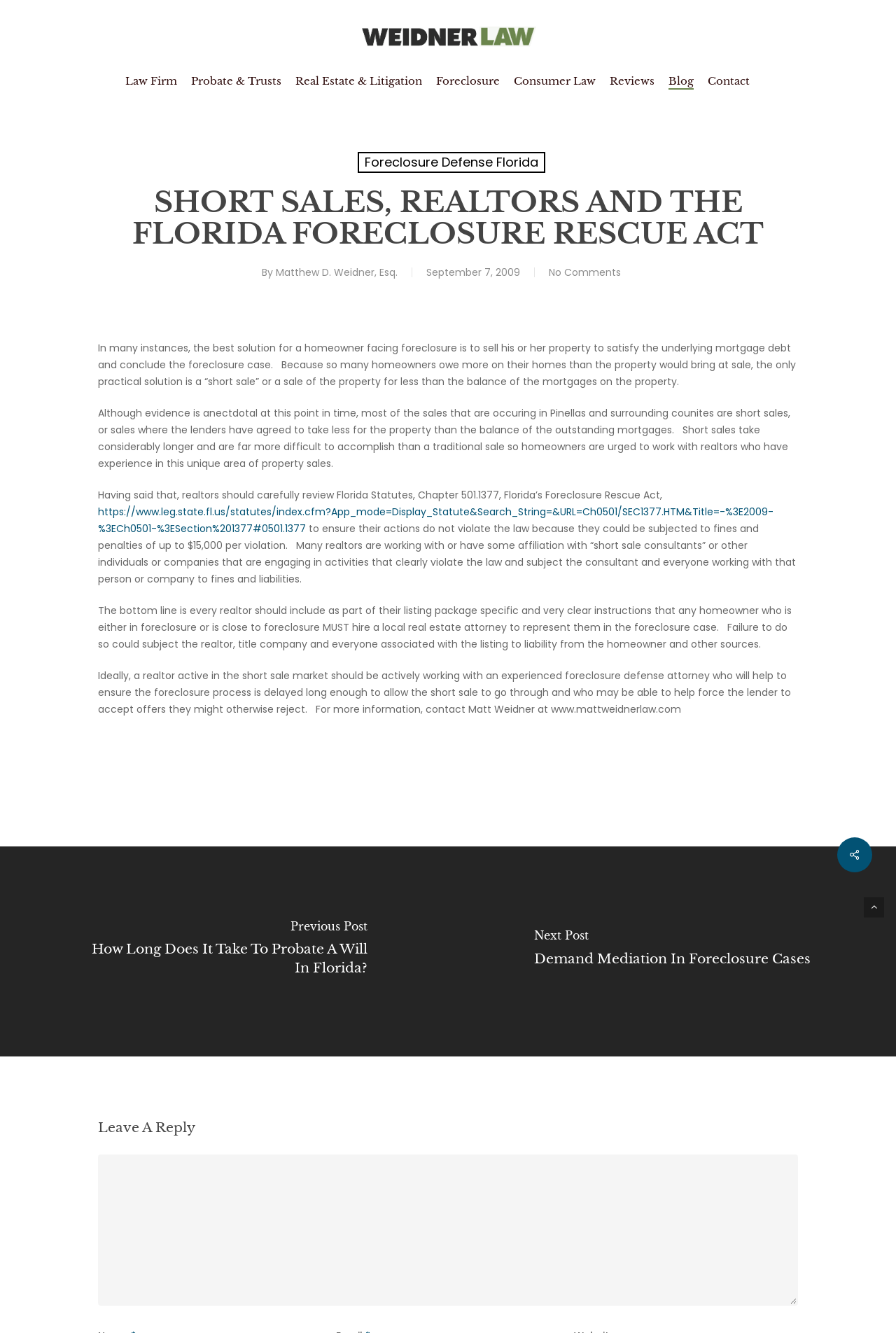What is the purpose of a short sale?
Based on the image content, provide your answer in one word or a short phrase.

To satisfy mortgage debt